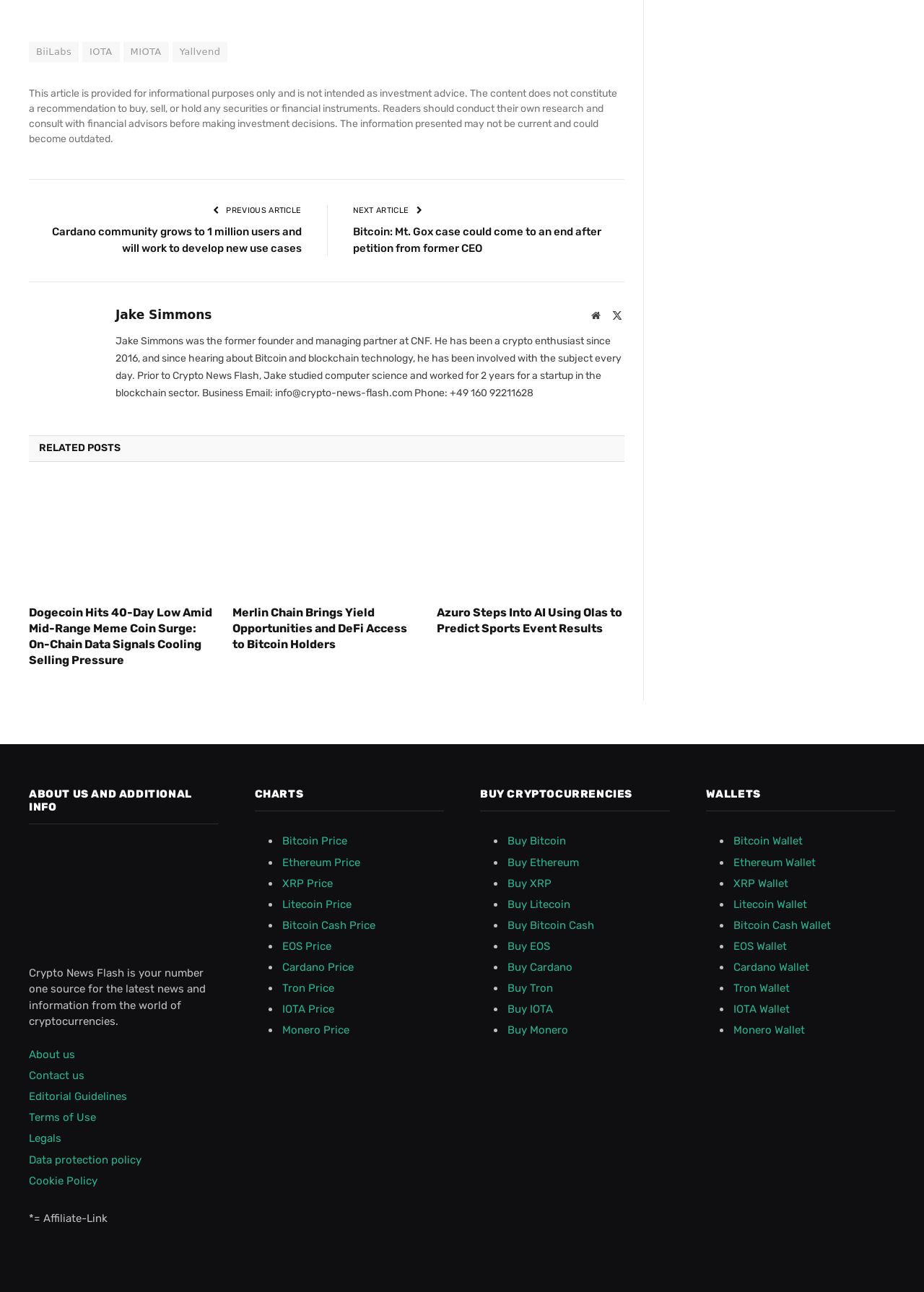What is the purpose of the 'ABOUT US AND ADDITIONAL INFO' section?
Provide a fully detailed and comprehensive answer to the question.

I determined the purpose of the section by looking at the heading element with the description 'ABOUT US AND ADDITIONAL INFO' at coordinates [0.031, 0.61, 0.236, 0.63]. This heading suggests that the section provides information about the website, its purpose, and other additional details.